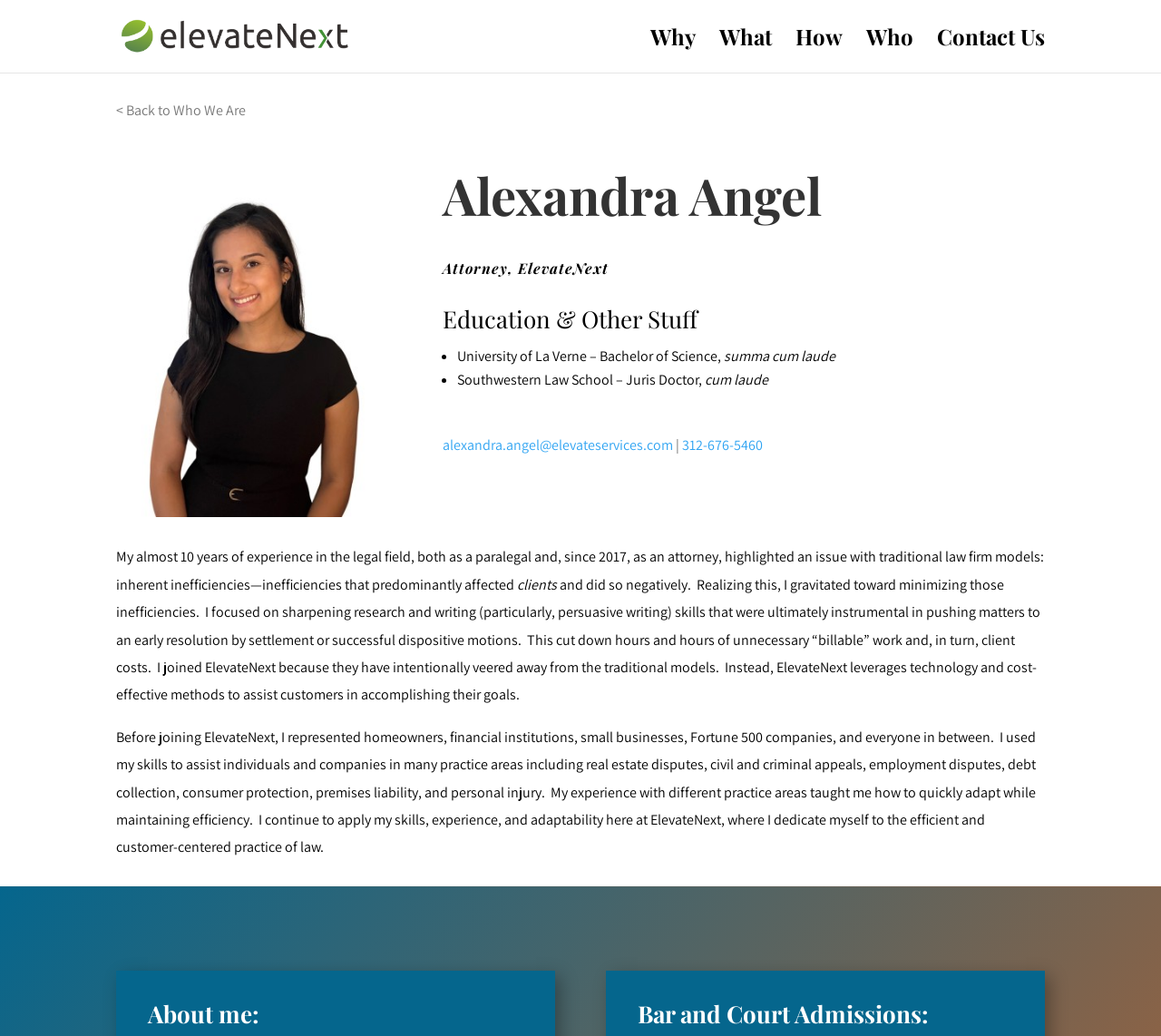Please locate the bounding box coordinates for the element that should be clicked to achieve the following instruction: "Contact Us". Ensure the coordinates are given as four float numbers between 0 and 1, i.e., [left, top, right, bottom].

[0.807, 0.029, 0.9, 0.07]